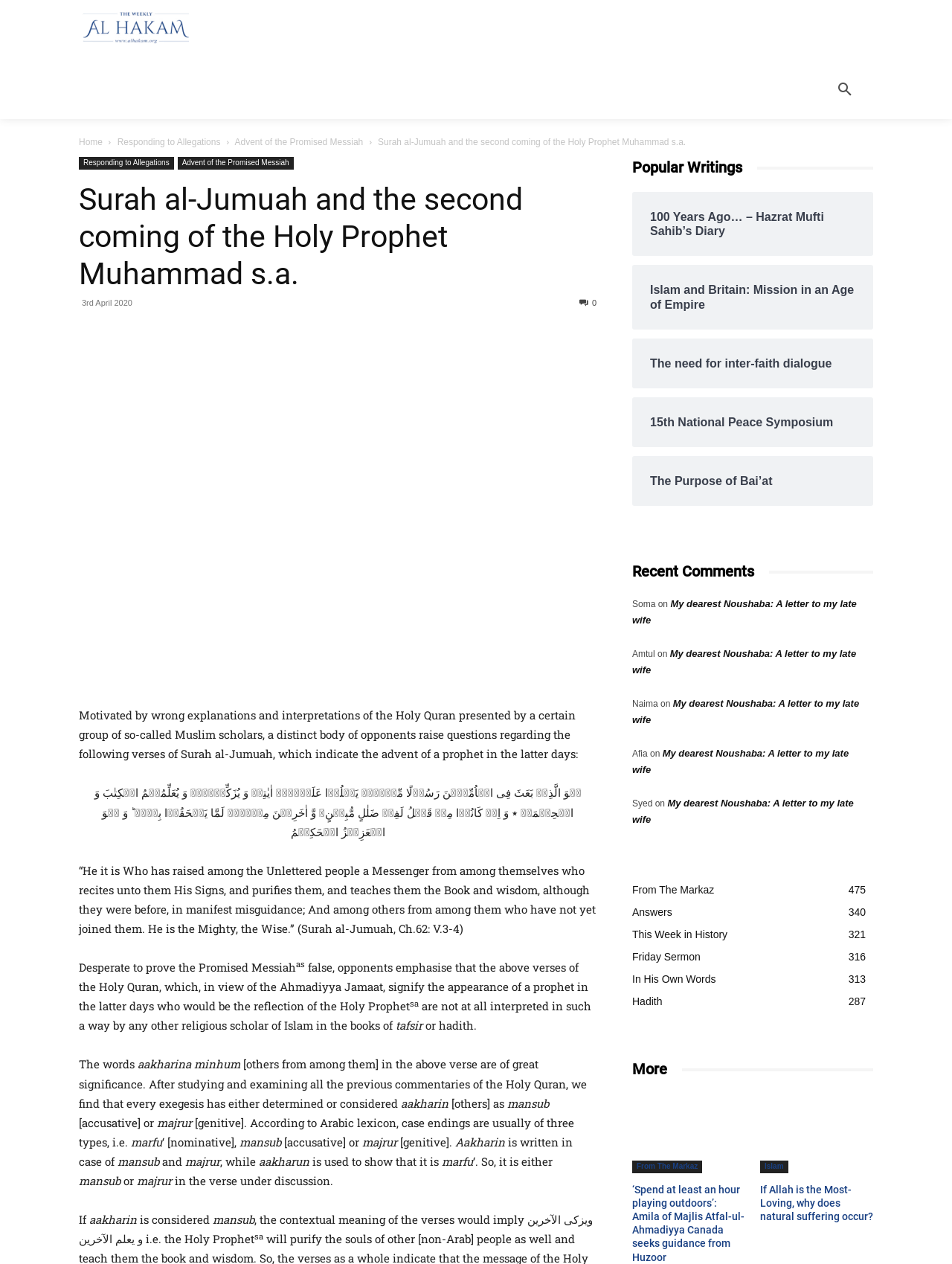Please find the bounding box coordinates of the element's region to be clicked to carry out this instruction: "Go to the 'Responding to Allegations' page".

[0.123, 0.108, 0.232, 0.117]